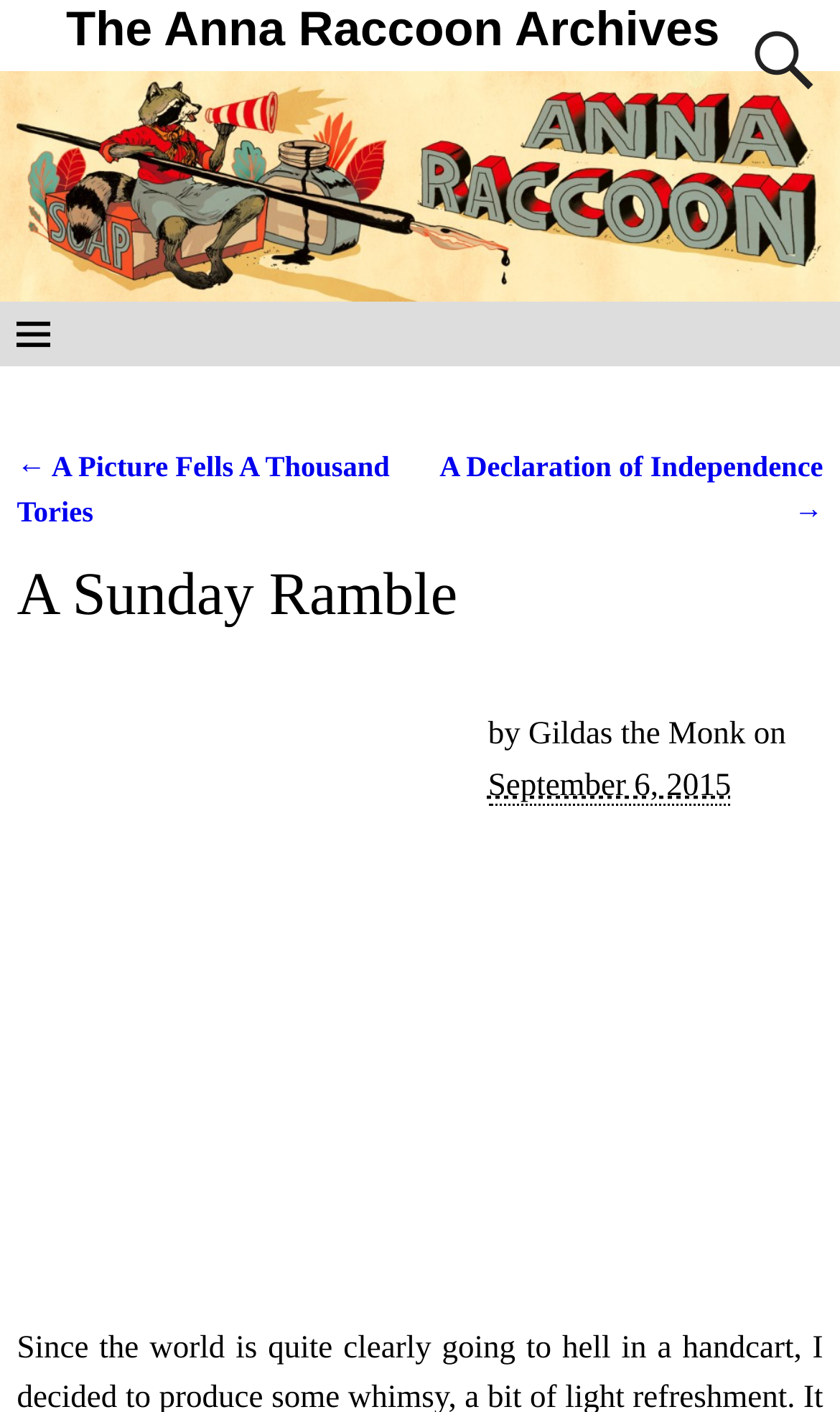Please determine the bounding box coordinates, formatted as (top-left x, top-left y, bottom-right x, bottom-right y), with all values as floating point numbers between 0 and 1. Identify the bounding box of the region described as: To My Dear Sister Marig

None